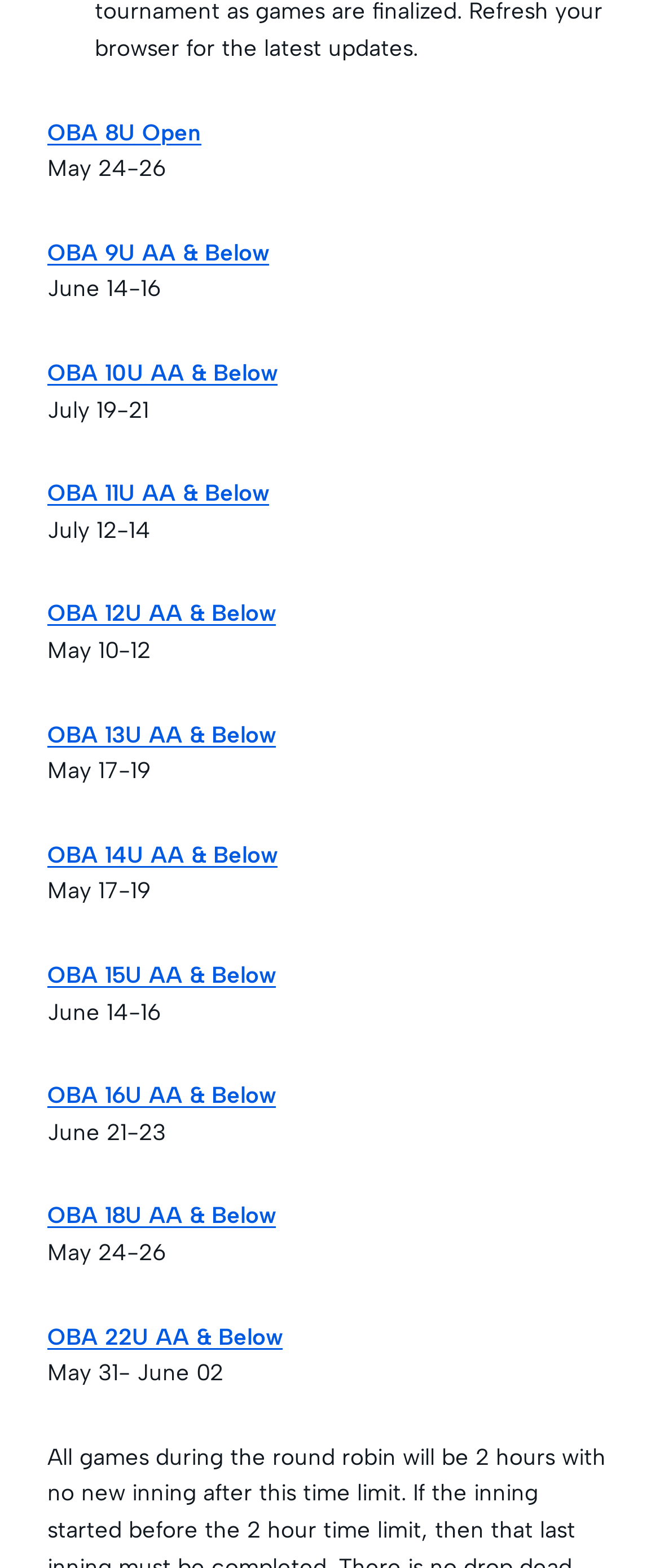Carefully examine the image and provide an in-depth answer to the question: What is the date range for OBA 8U Open?

I found the link 'OBA 8U Open' and its corresponding date range 'May 24-26' which is a StaticText element next to the link.